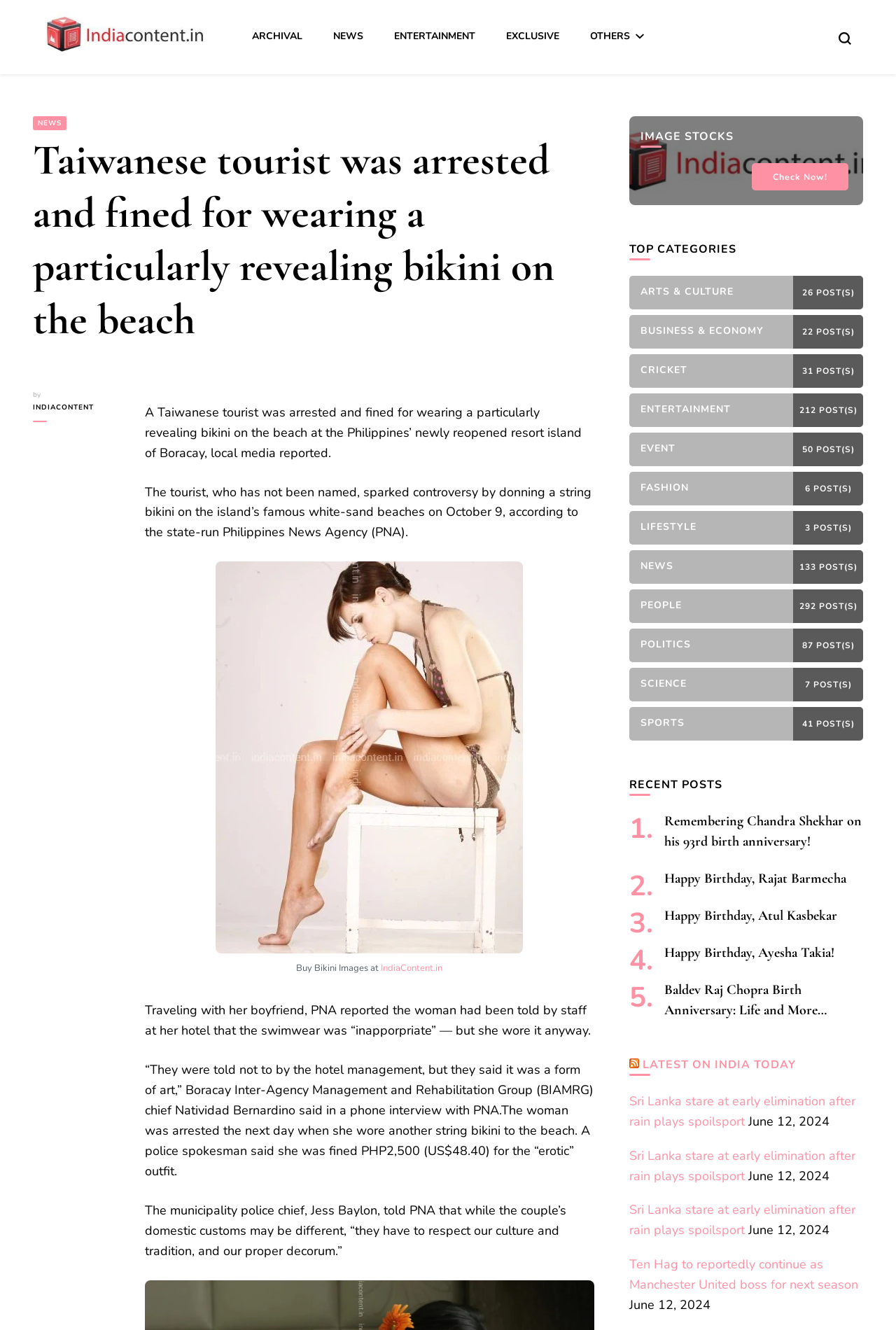Identify the bounding box coordinates for the UI element mentioned here: "Event50 Post(s)". Provide the coordinates as four float values between 0 and 1, i.e., [left, top, right, bottom].

[0.702, 0.325, 0.963, 0.35]